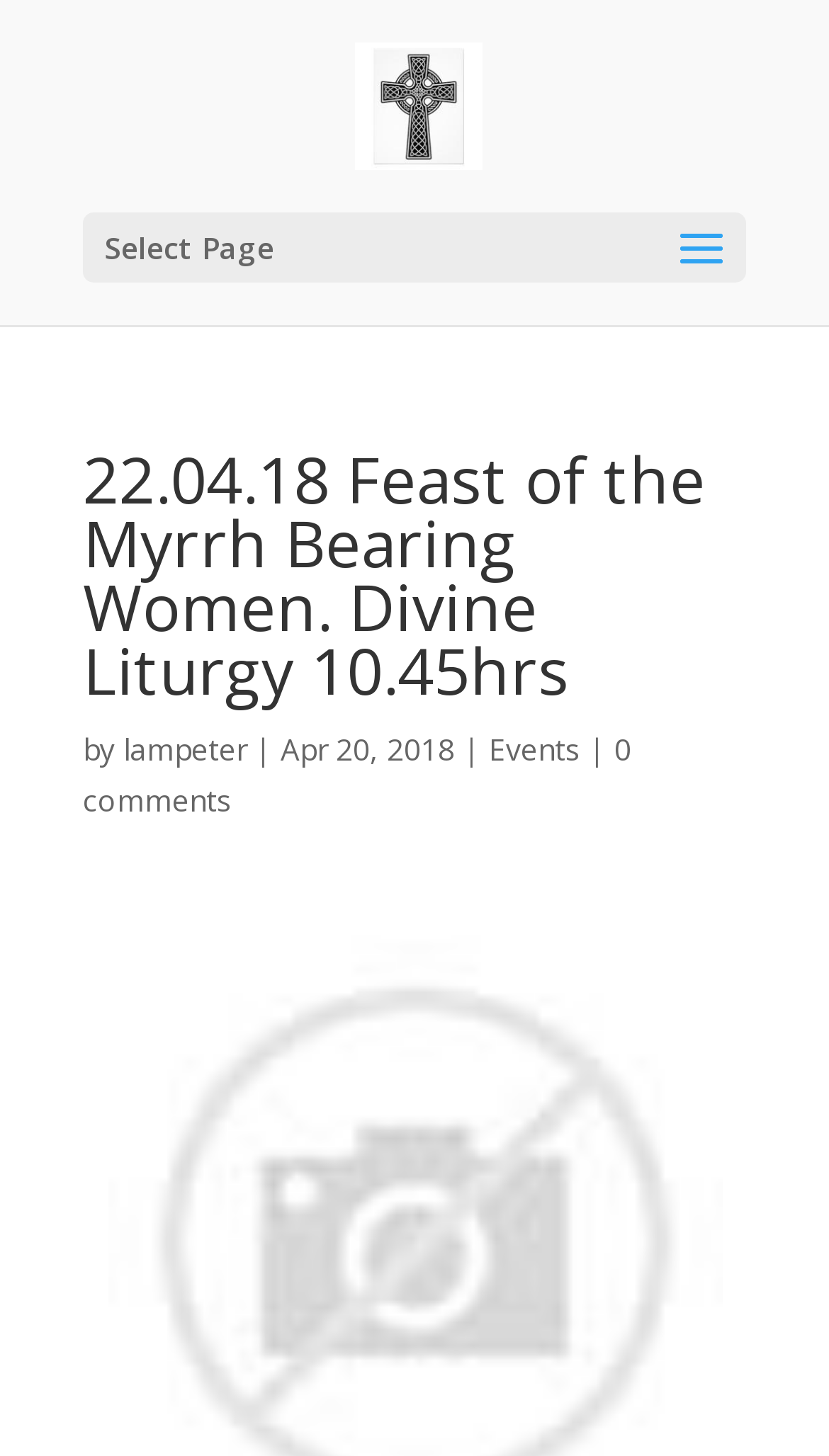Identify the bounding box for the UI element described as: "alt="Lampeter Orthodox Church Wales"". Ensure the coordinates are four float numbers between 0 and 1, formatted as [left, top, right, bottom].

[0.428, 0.057, 0.582, 0.084]